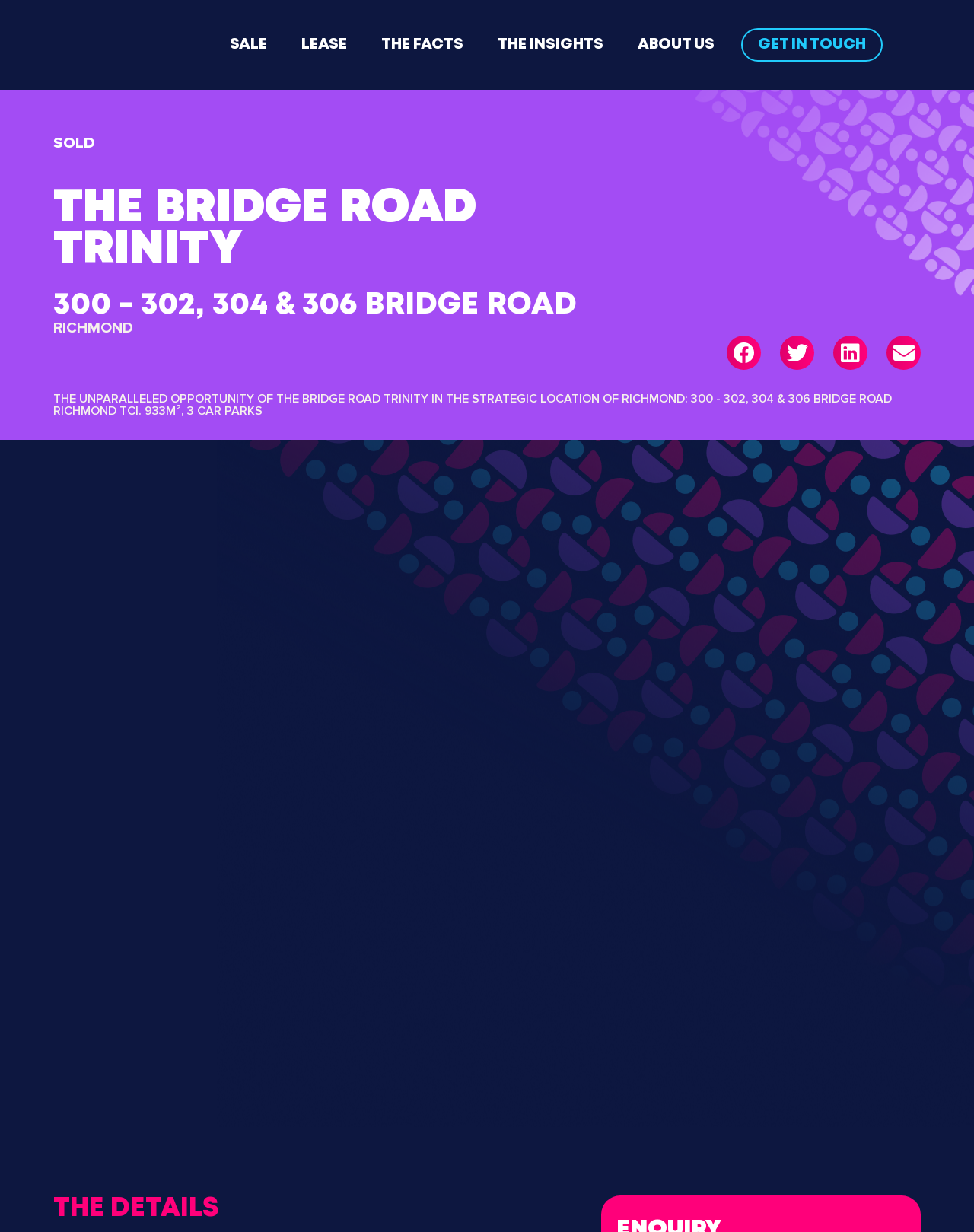What is the location of the Bridge Road Trinity?
Refer to the screenshot and answer in one word or phrase.

Richmond